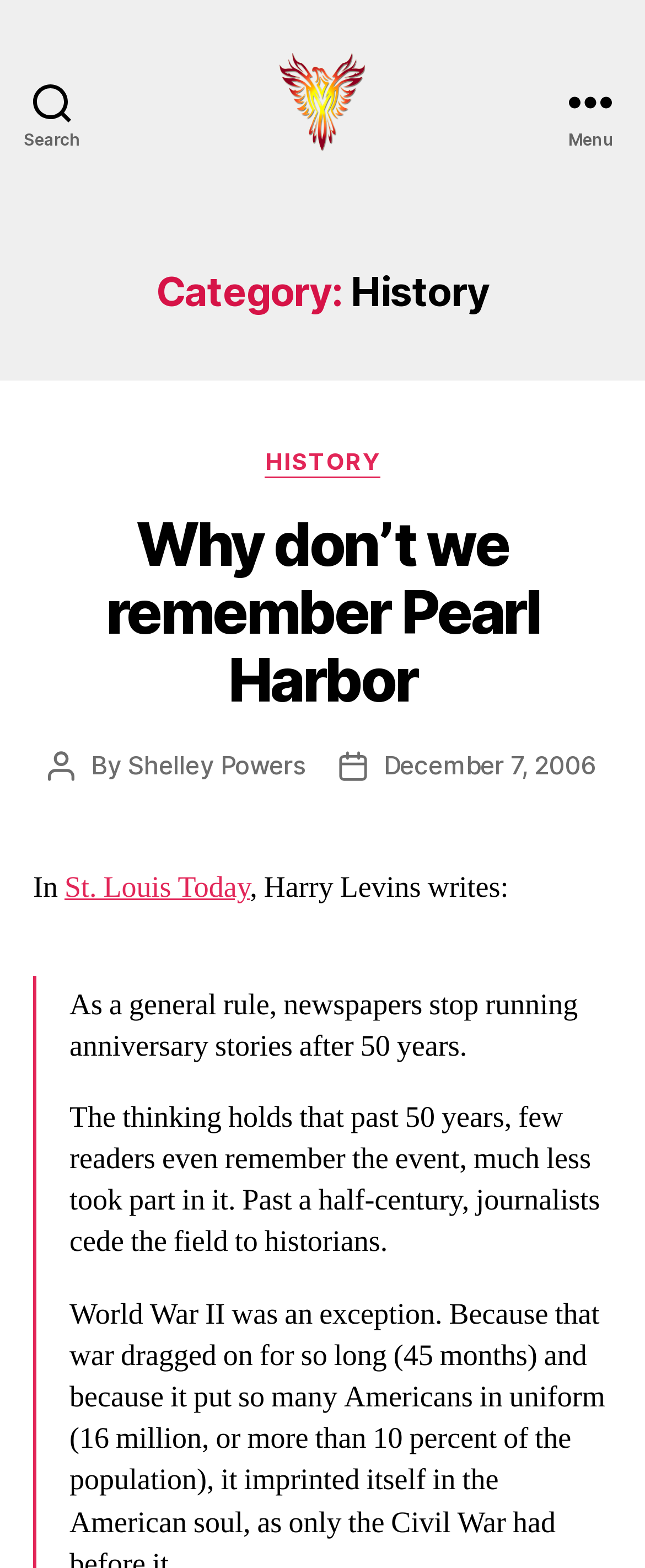When was the article posted?
Answer the question with detailed information derived from the image.

I found the post date by looking at the link 'December 7, 2006' which is a sub-element of the StaticText 'Post date'.